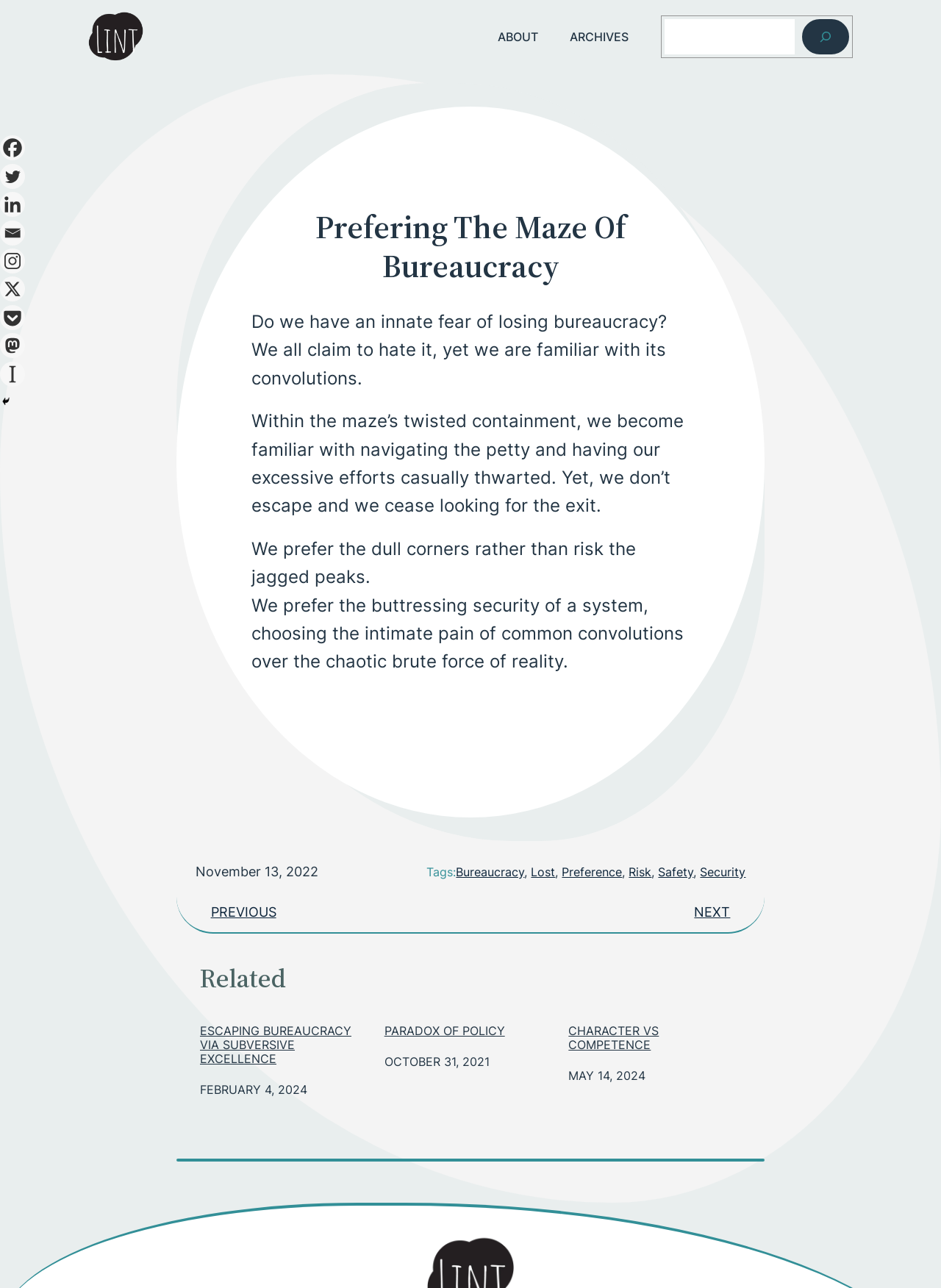What is the purpose of the search box?
Can you provide an in-depth and detailed response to the question?

The search box is present in the top-right corner of the webpage, and it has a 'SEARCH' button next to it. The purpose of the search box is to allow users to search for specific content within the website.